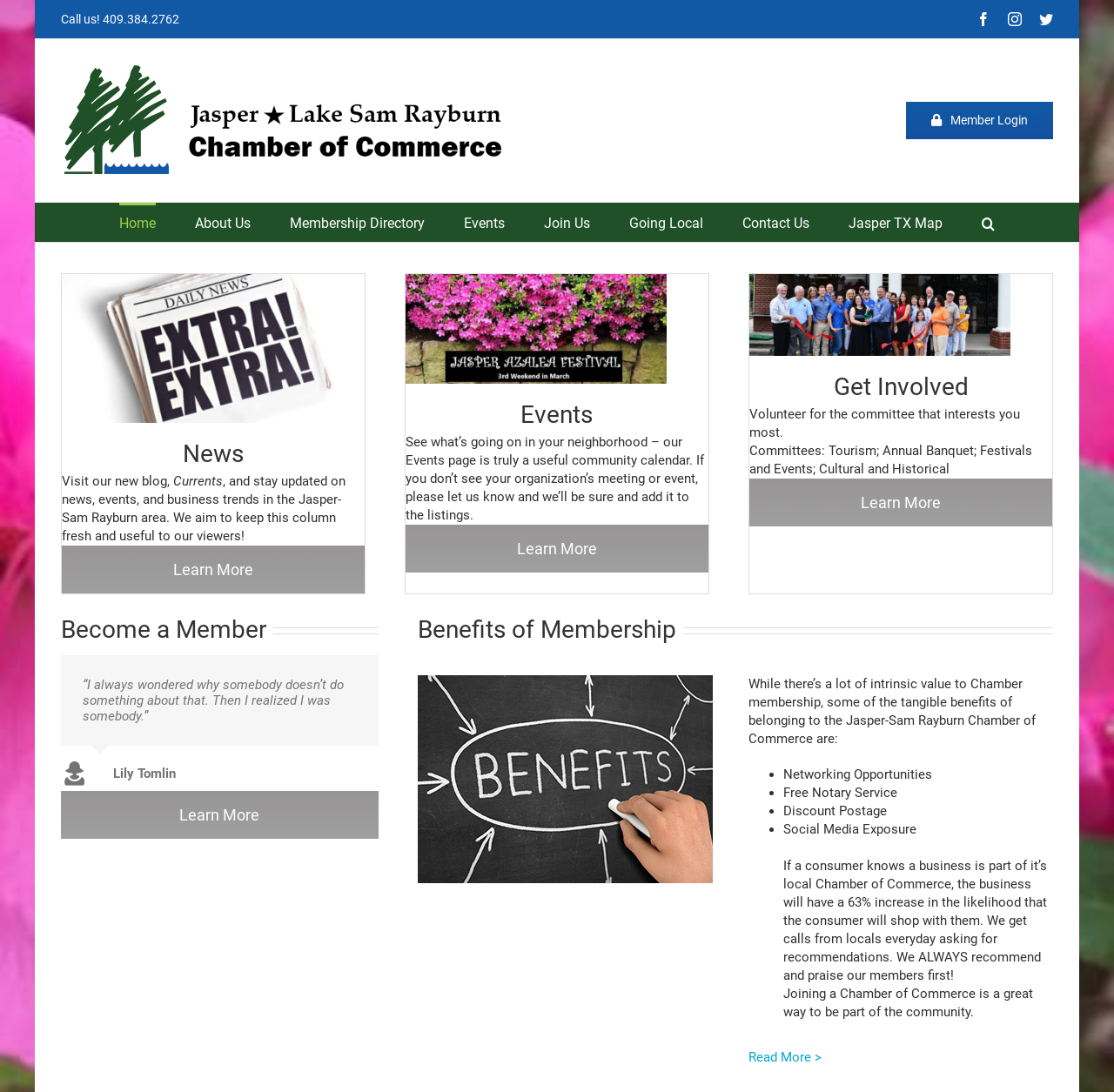Using the provided element description, identify the bounding box coordinates as (top-left x, top-left y, bottom-right x, bottom-right y). Ensure all values are between 0 and 1. Description: Additional troubleshooting information

None